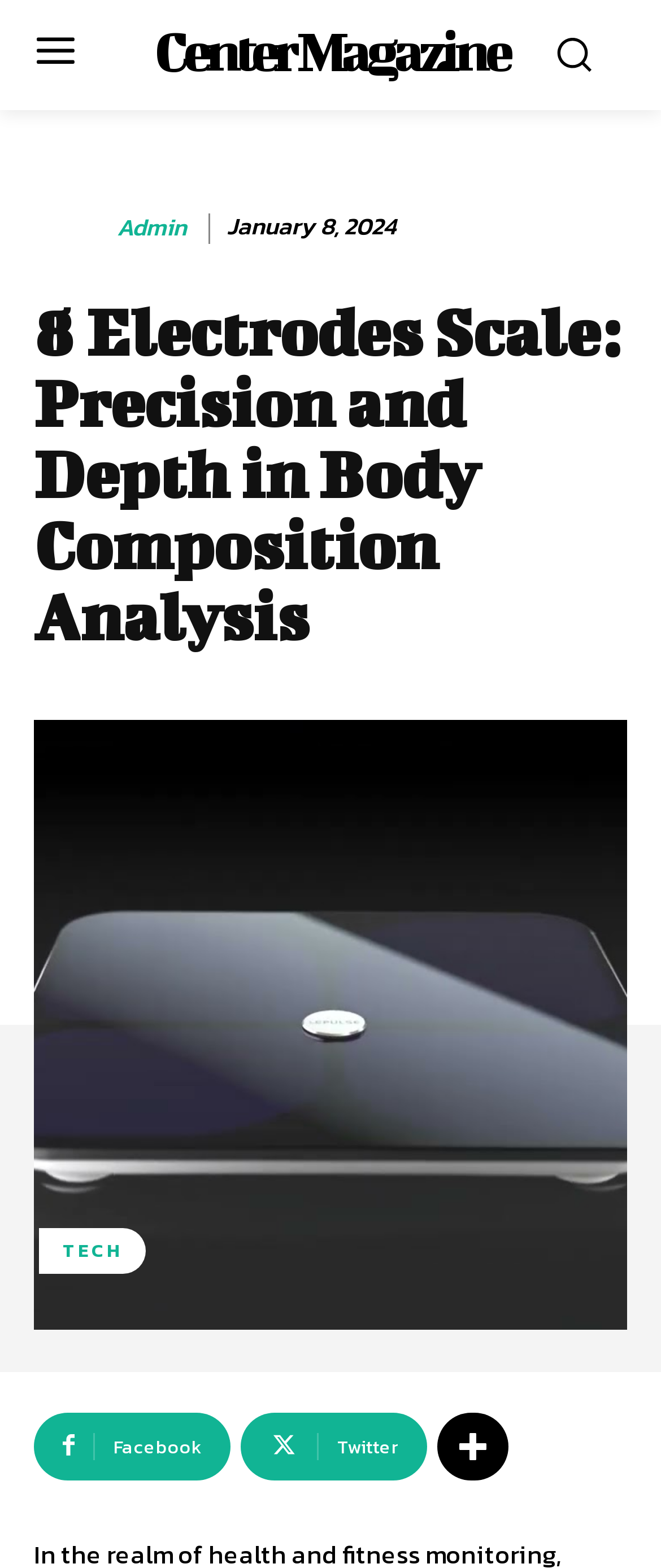Generate a thorough caption detailing the webpage content.

The webpage appears to be a health and fitness-related article or blog post, specifically focusing on the 8 electrodes scale and its significance in body composition analysis. 

At the top of the page, there is a header section with a link to "Center Magazine" and an image. Below this, there is a section with a profile picture of "admin" and a link to the admin's profile, accompanied by a timestamp showing the date "January 8, 2024". 

The main heading of the article, "8 Electrodes Scale: Precision and Depth in Body Composition Analysis", is prominently displayed in the middle of the page. 

On the left side of the page, there is a section with links to various social media platforms, including Facebook, Twitter, Instagram, and Linkedin, each represented by their respective icons. 

At the bottom of the page, there is a footer section with links to "About", "Advertise", "Privacy Policy", "Contact", and "Subscribe". There is also a duplicate "Privacy Policy" link at the top of the page. 

Additionally, there are two more links at the bottom of the page, one to "TECH" and another with a Facebook icon and the text "\ue818 Facebook", a Twitter icon and the text "\ue831 Twitter", and an unknown icon "\uea0a".